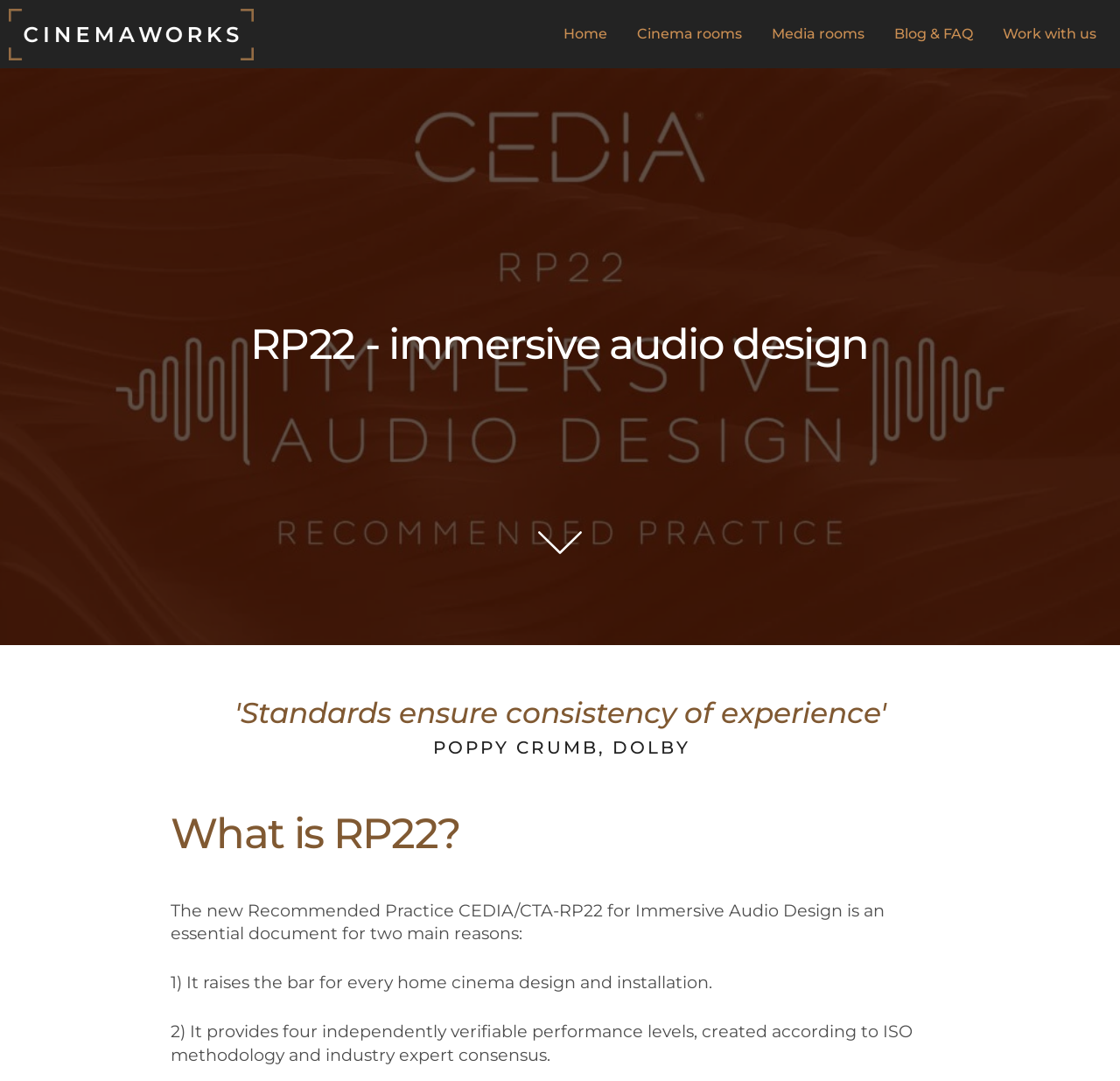Using the information in the image, give a detailed answer to the following question: Is there a quote or testimonial on the page?

I found a blockquote element on the page, which suggests that there is a quote or testimonial. The text inside the blockquote is attributed to 'POPPY CRUMB, DOLBY'.